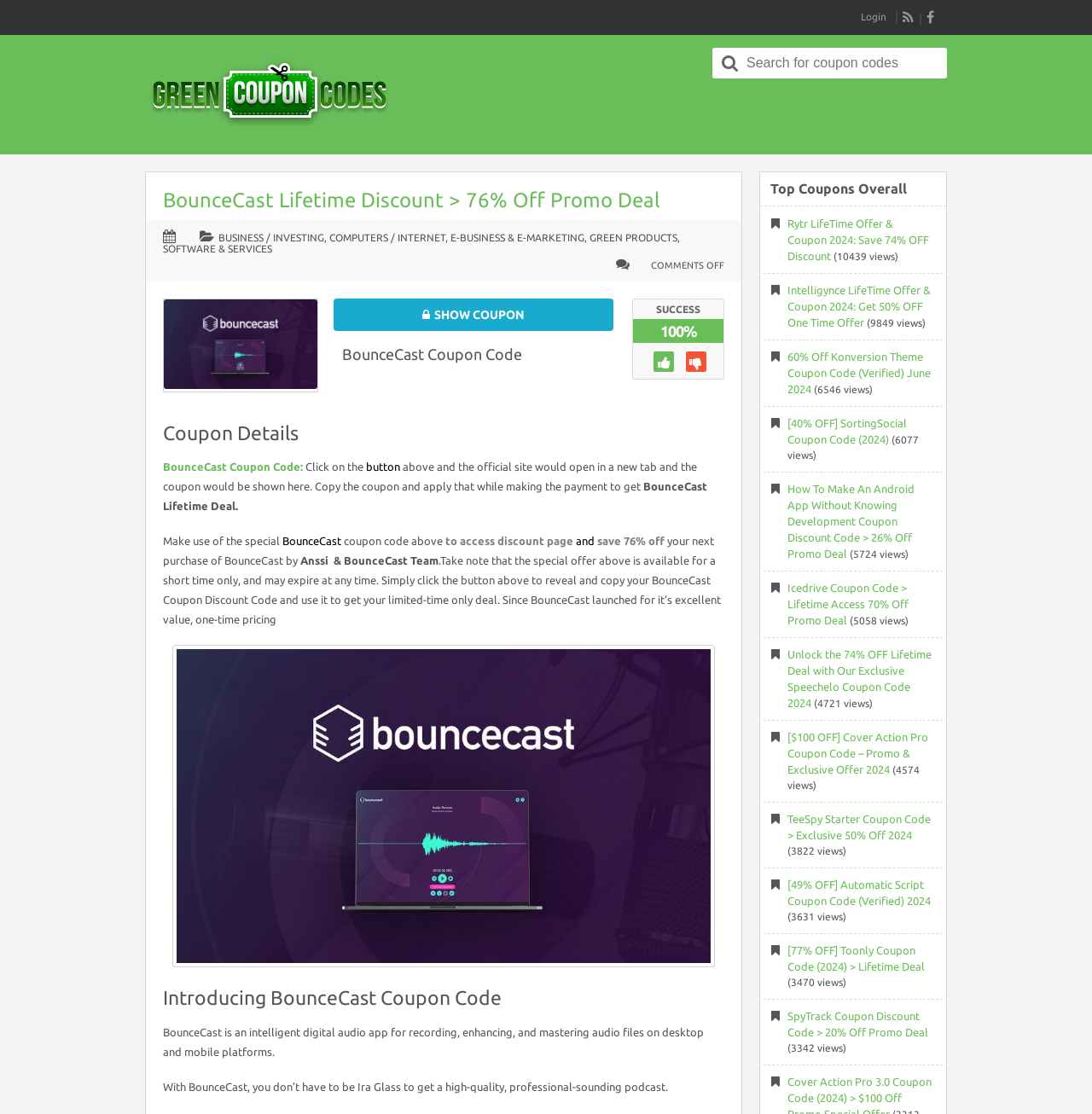Determine the bounding box coordinates of the region that needs to be clicked to achieve the task: "Reveal the coupon code".

[0.305, 0.268, 0.562, 0.297]